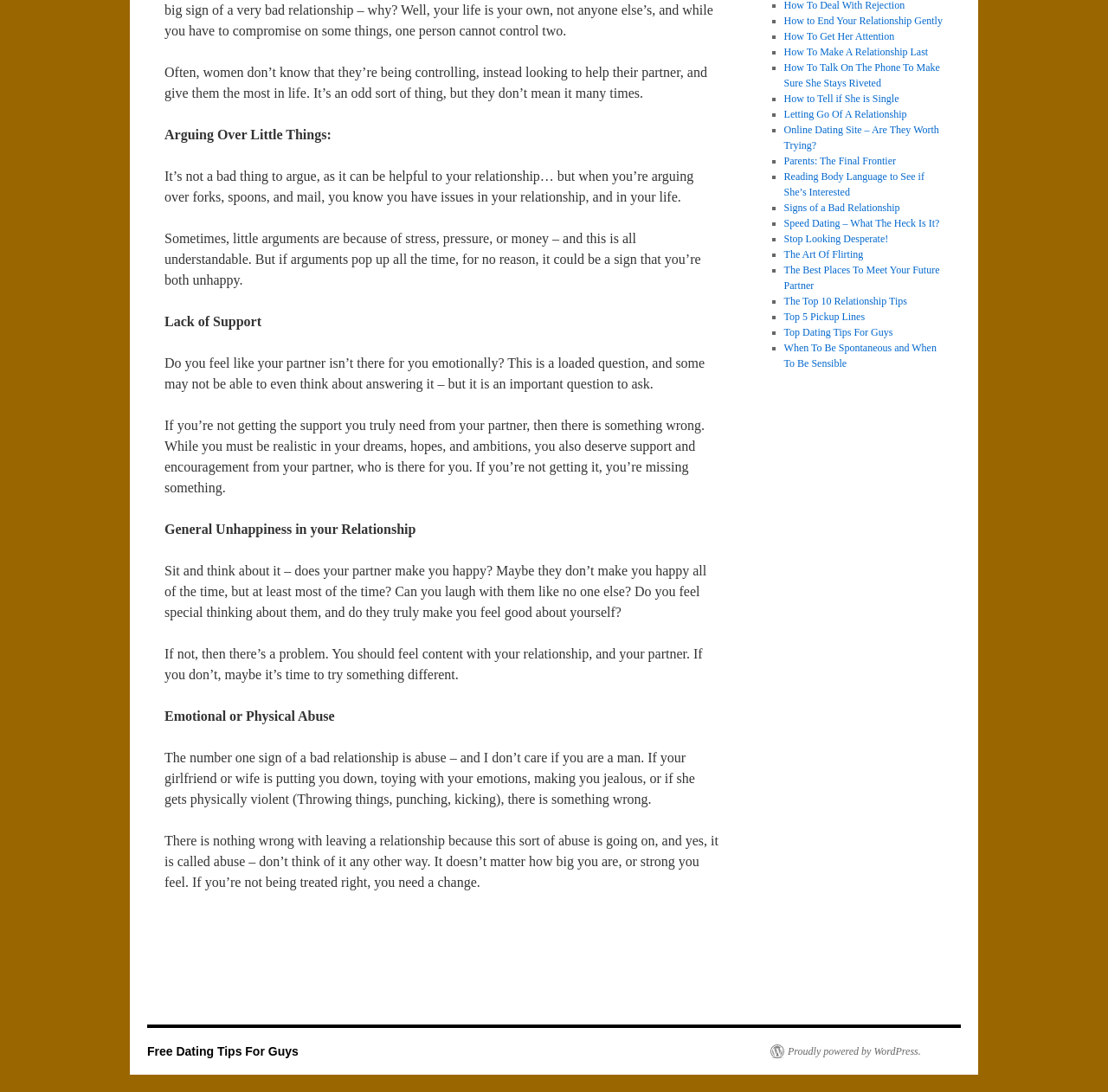Using the description: "The Top 10 Relationship Tips", identify the bounding box of the corresponding UI element in the screenshot.

[0.707, 0.27, 0.819, 0.281]